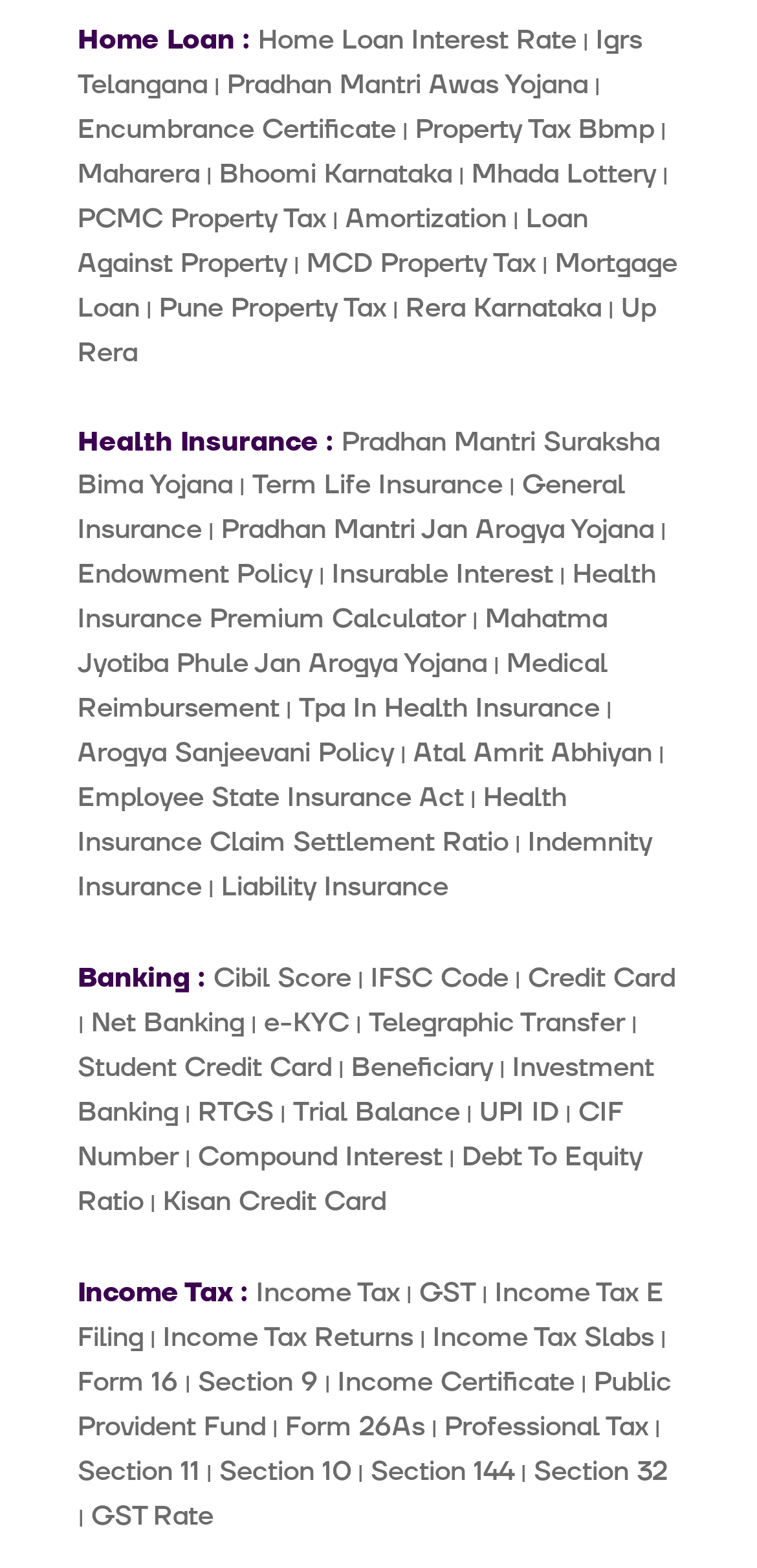Determine the bounding box coordinates of the region that needs to be clicked to achieve the task: "View Cibil Score".

[0.282, 0.612, 0.49, 0.636]